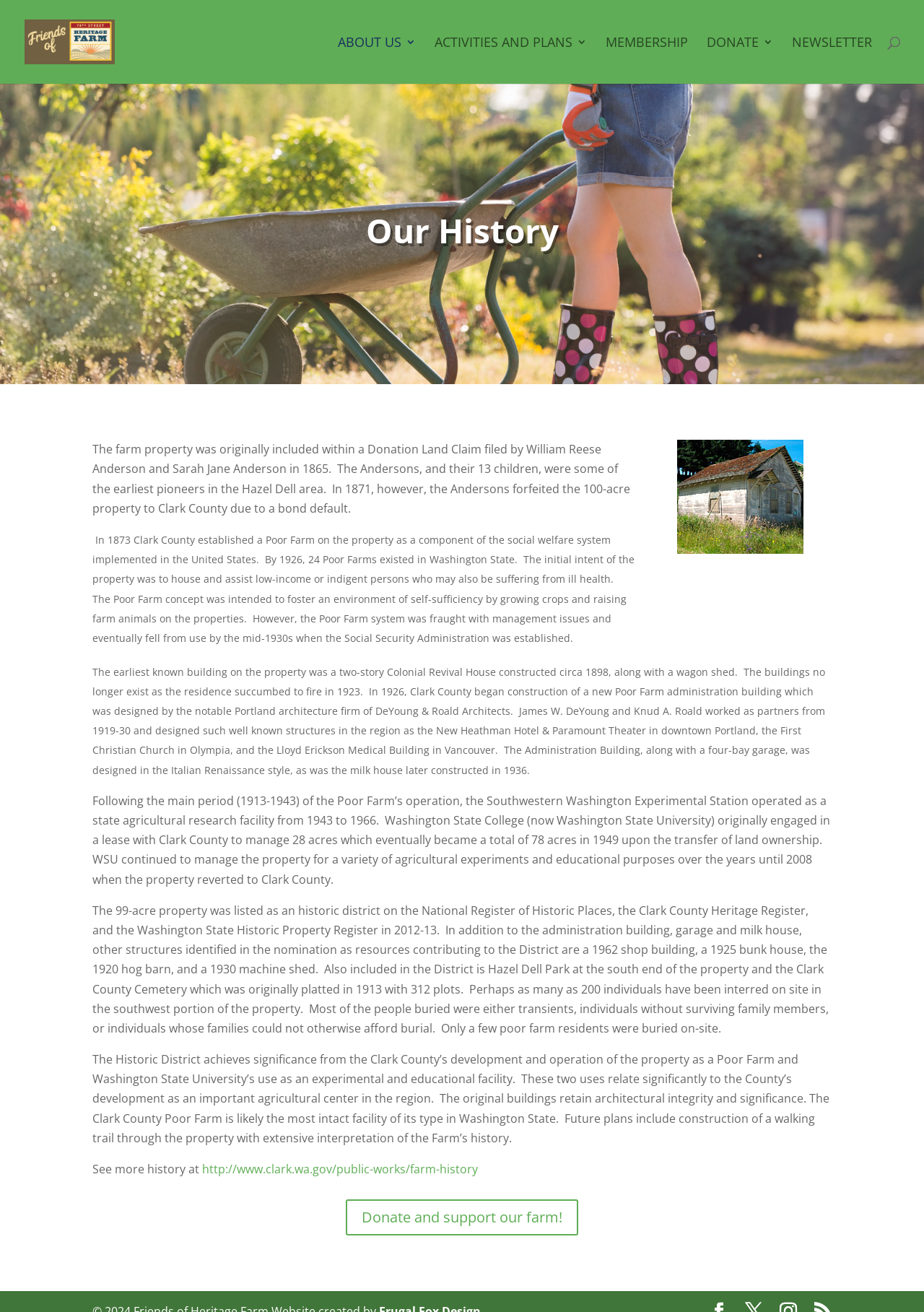Extract the bounding box coordinates for the described element: "About Us". The coordinates should be represented as four float numbers between 0 and 1: [left, top, right, bottom].

[0.366, 0.028, 0.45, 0.064]